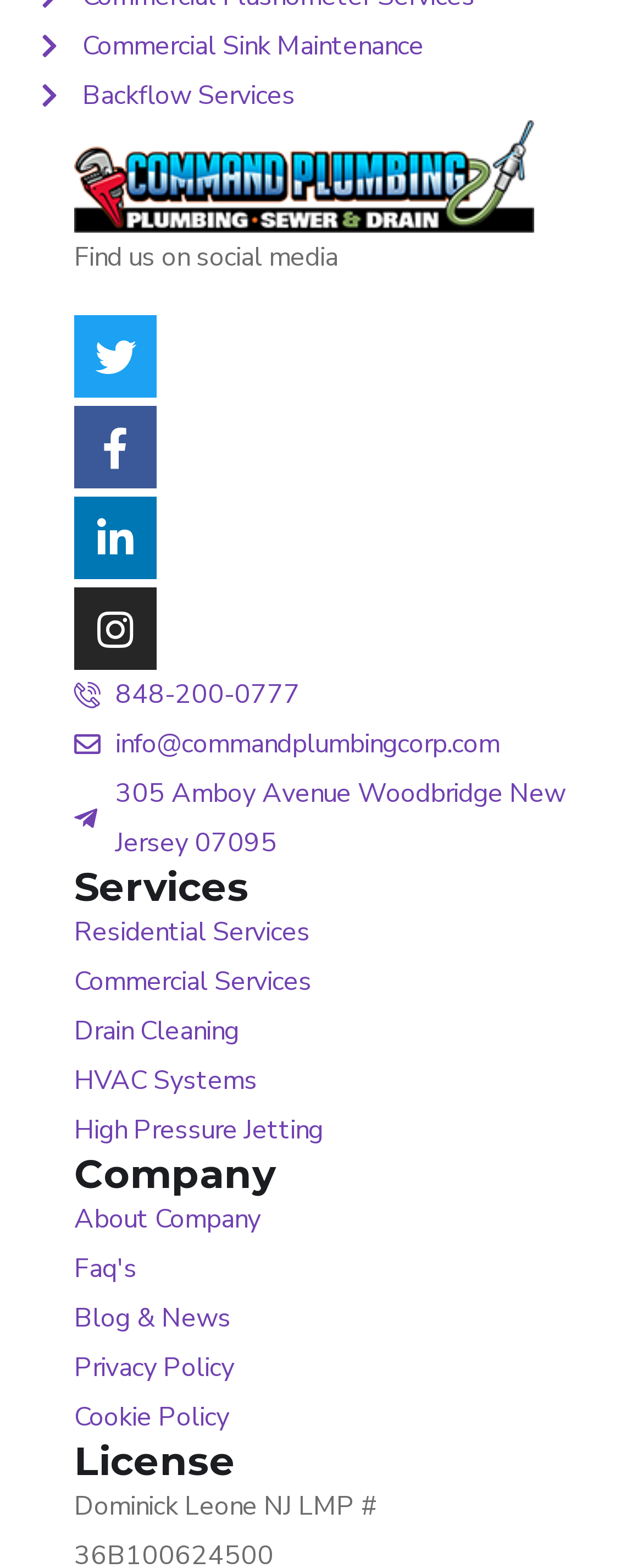Respond with a single word or phrase:
How many social media platforms are listed?

3